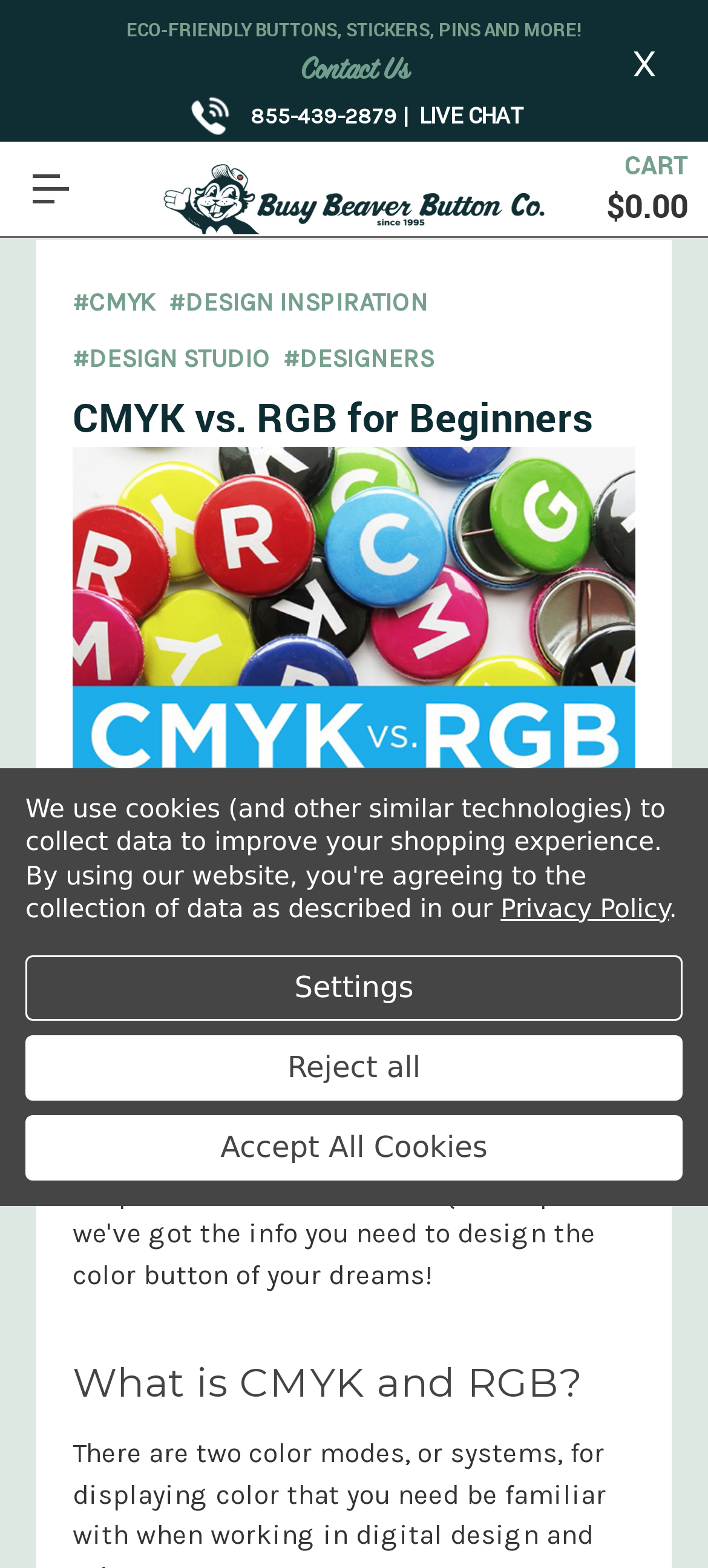Determine the bounding box coordinates of the clickable region to execute the instruction: "Click the 'Contact Us' link". The coordinates should be four float numbers between 0 and 1, denoted as [left, top, right, bottom].

[0.424, 0.028, 0.576, 0.053]